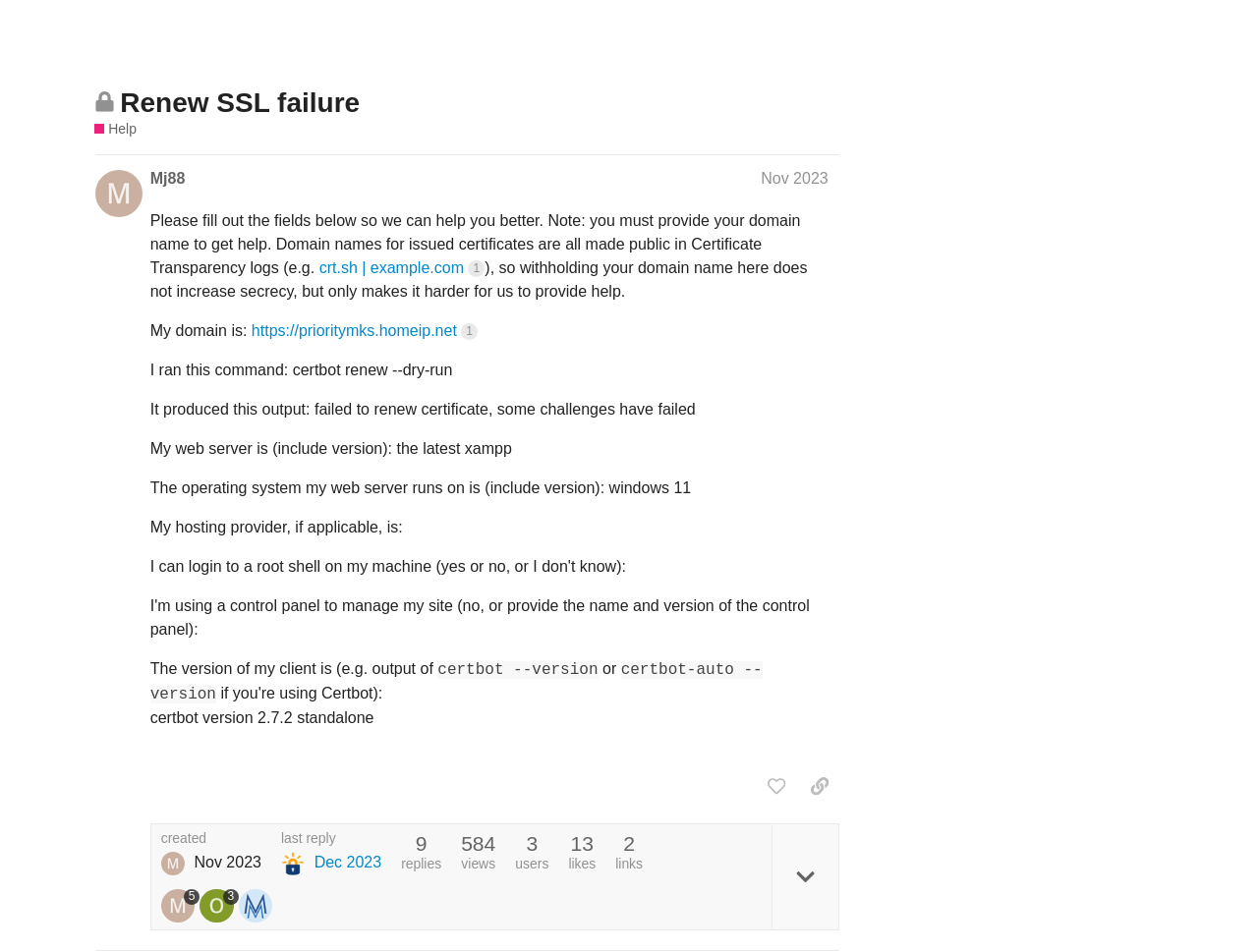Pinpoint the bounding box coordinates of the clickable area needed to execute the instruction: "Reply to the post". The coordinates should be specified as four float numbers between 0 and 1, i.e., [left, top, right, bottom].

[0.592, 0.948, 0.659, 0.985]